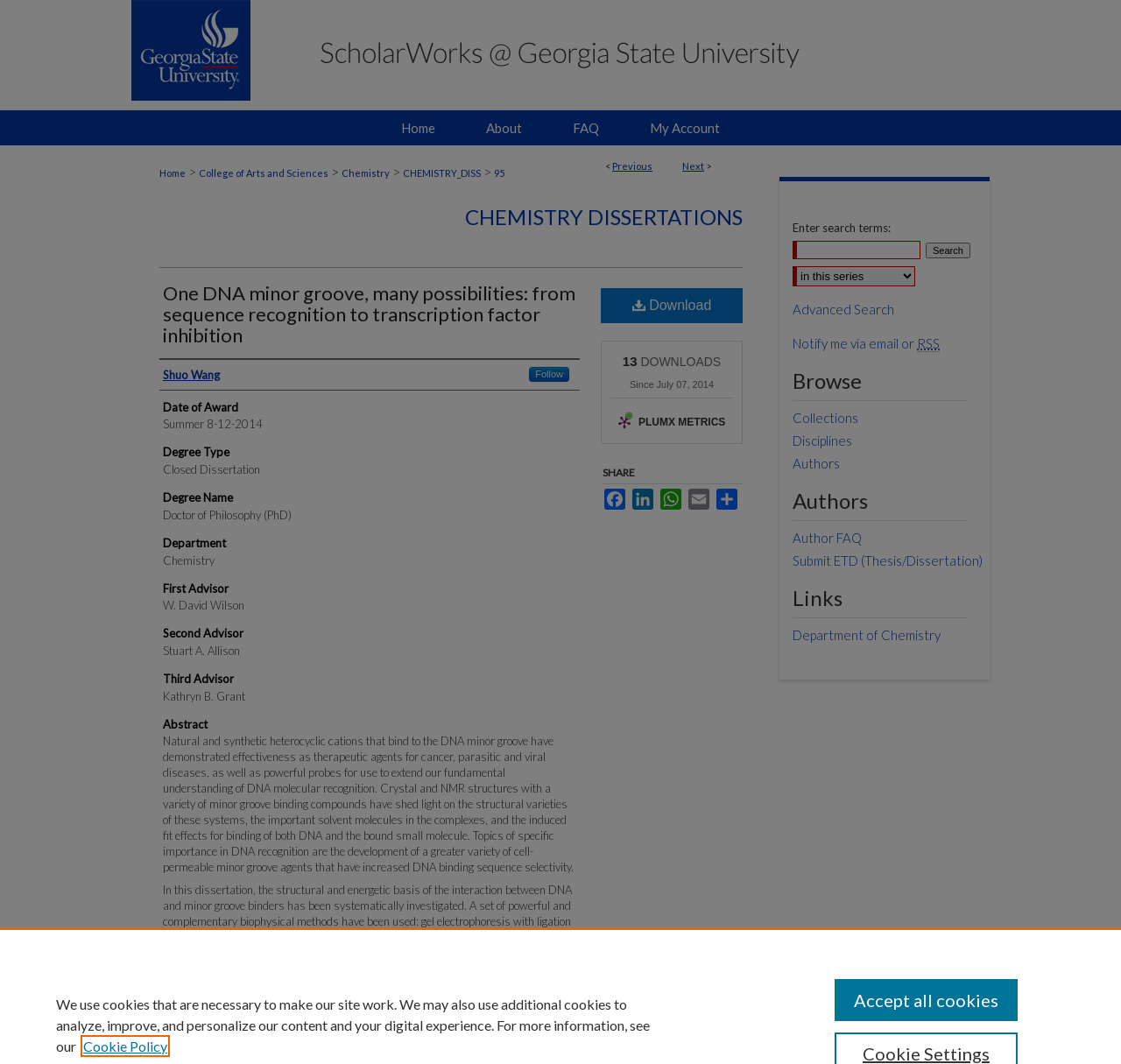What is the department of the dissertation?
Please provide a single word or phrase answer based on the image.

Chemistry